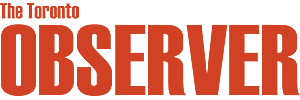Offer a detailed narrative of the image's content.

The image features the logo of "The Toronto Observer," designed with bold typography. The words "The Toronto" appear in a smaller, standard font, while "OBSERVER" is prominently displayed in large, striking letters, emphasizing its significance. This logo represents the publication's identity and commitment to delivering news and updates about Toronto. The overall design is sleek and professional, aiming to attract readers and convey a sense of reliability and trustworthiness in its reporting.